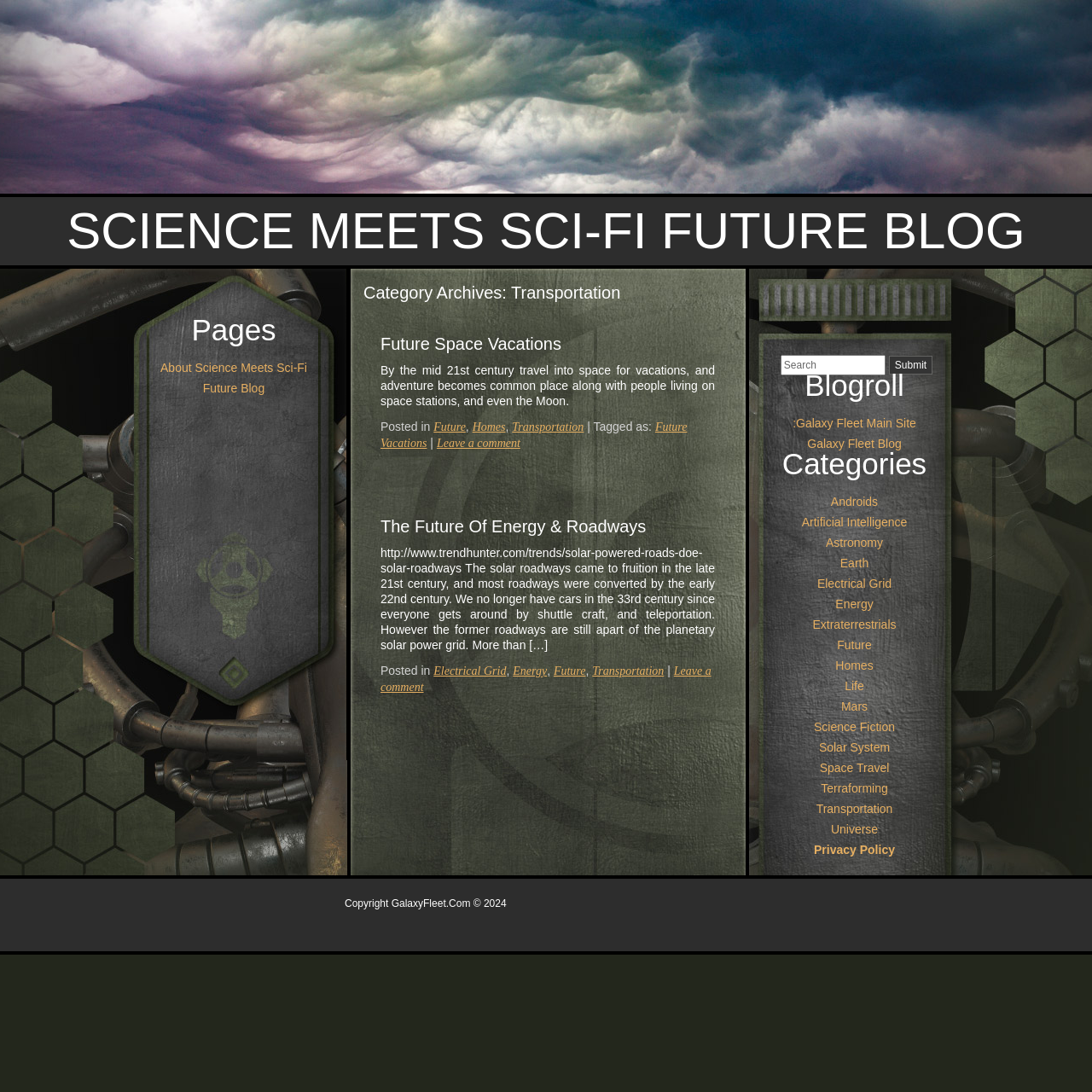What is the name of the website's main site?
Using the picture, provide a one-word or short phrase answer.

Galaxy Fleet Main Site